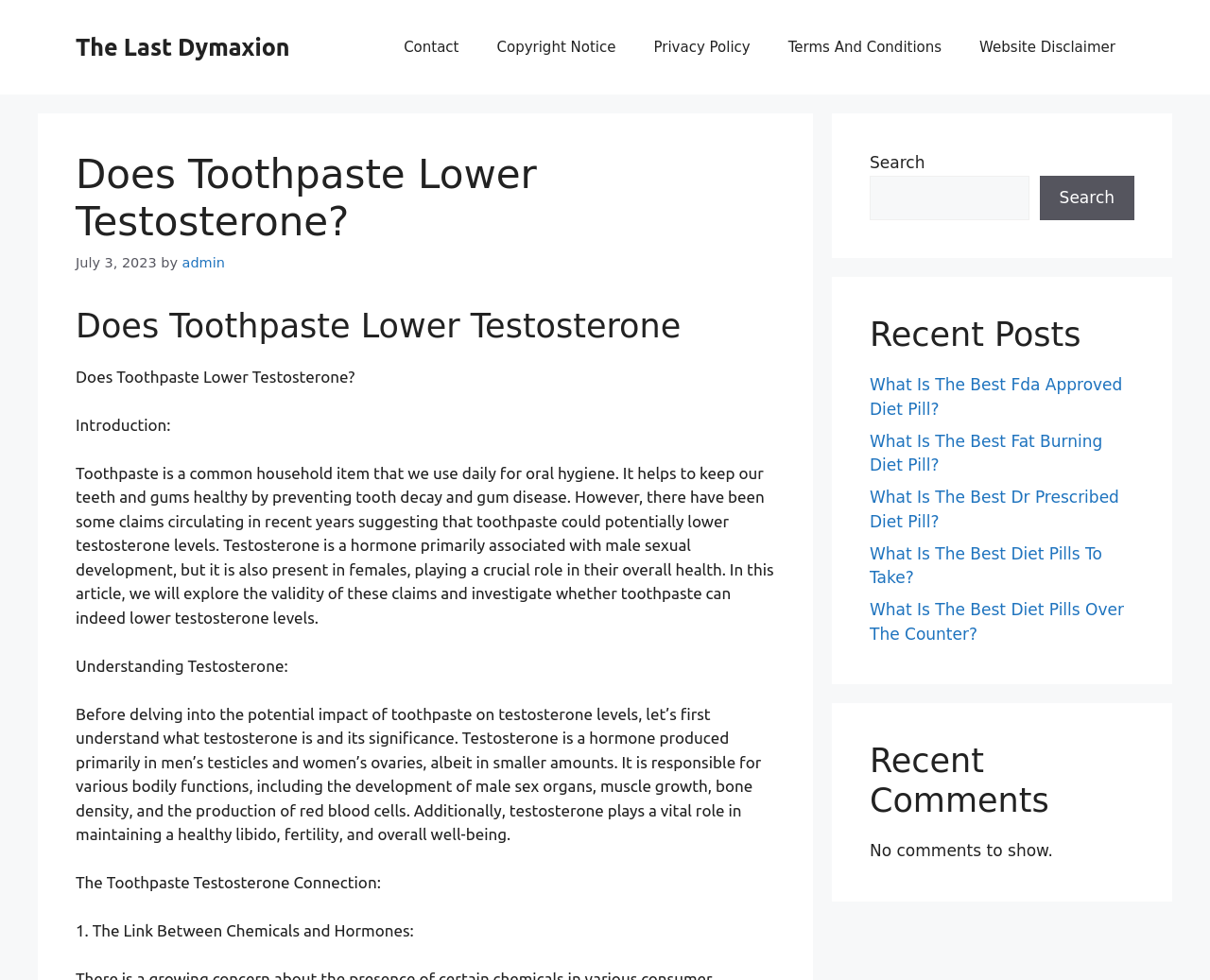Determine the bounding box coordinates of the section I need to click to execute the following instruction: "Read the article by admin". Provide the coordinates as four float numbers between 0 and 1, i.e., [left, top, right, bottom].

[0.15, 0.26, 0.186, 0.276]